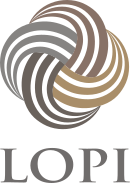Refer to the image and answer the question with as much detail as possible: What values does the brand's logo convey?

The logo effectively conveys a sense of warmth and connection to nature, aligning with the brand's commitment to sustainability and eco-friendly practices, and also emphasizes quality and craftsmanship in wool products, as described in the caption.